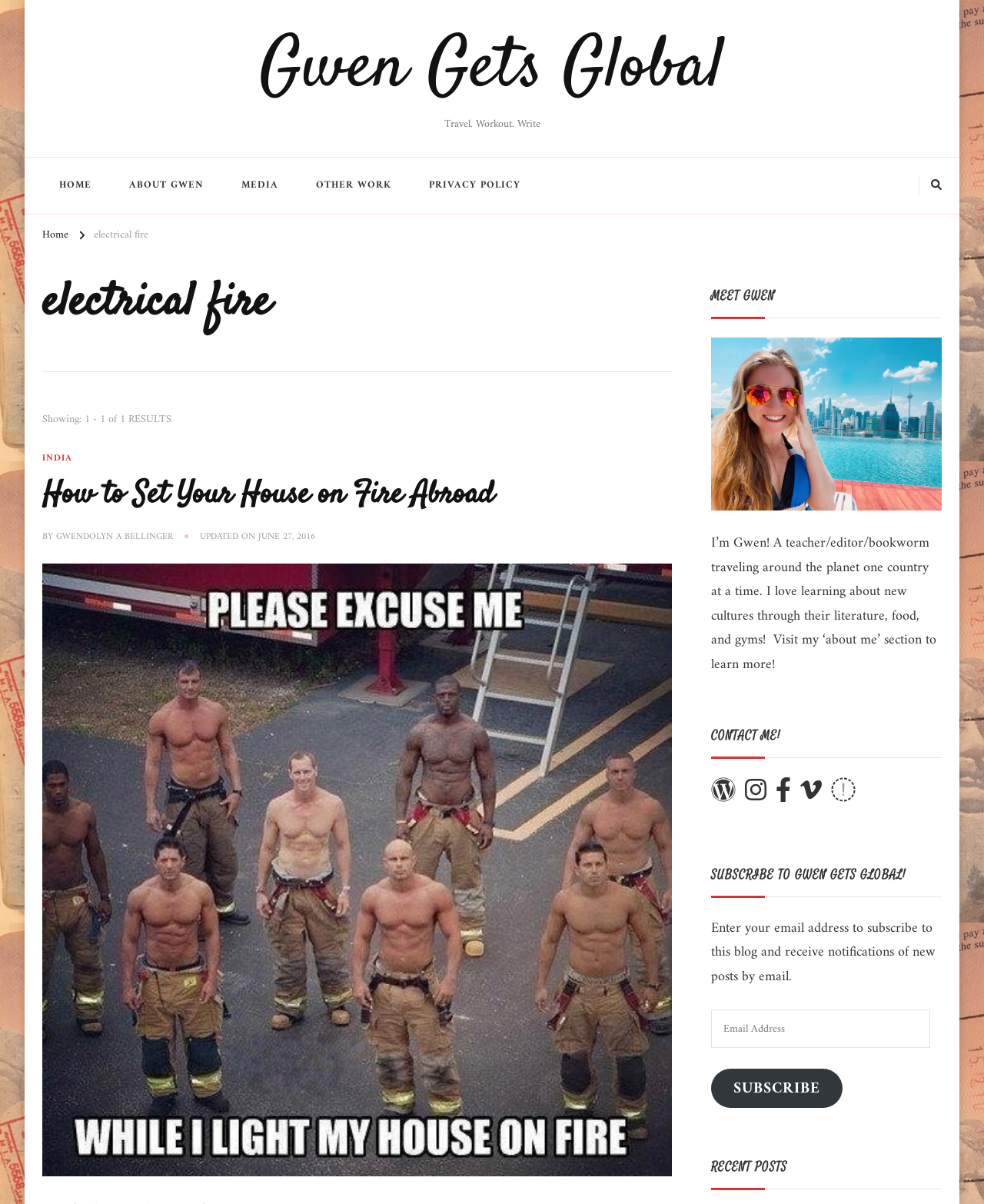Identify the bounding box coordinates of the region that needs to be clicked to carry out this instruction: "read about electrical fire". Provide these coordinates as four float numbers ranging from 0 to 1, i.e., [left, top, right, bottom].

[0.043, 0.229, 0.683, 0.277]